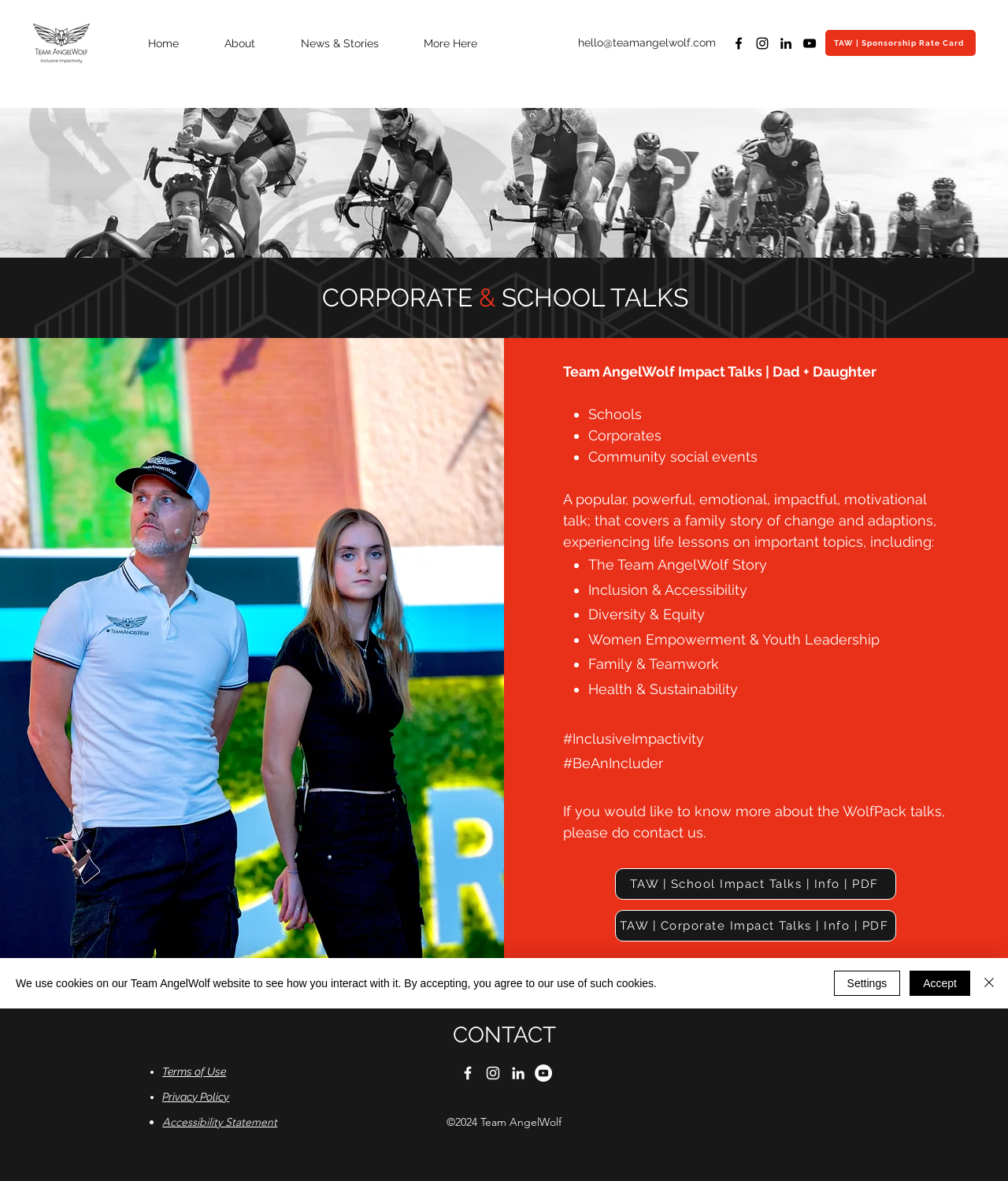What are the social media platforms where Team AngelWolf is present?
Give a detailed explanation using the information visible in the image.

The webpage has a social bar section that lists Facebook, Instagram, LinkedIn, and YouTube as the social media platforms where Team AngelWolf is present.